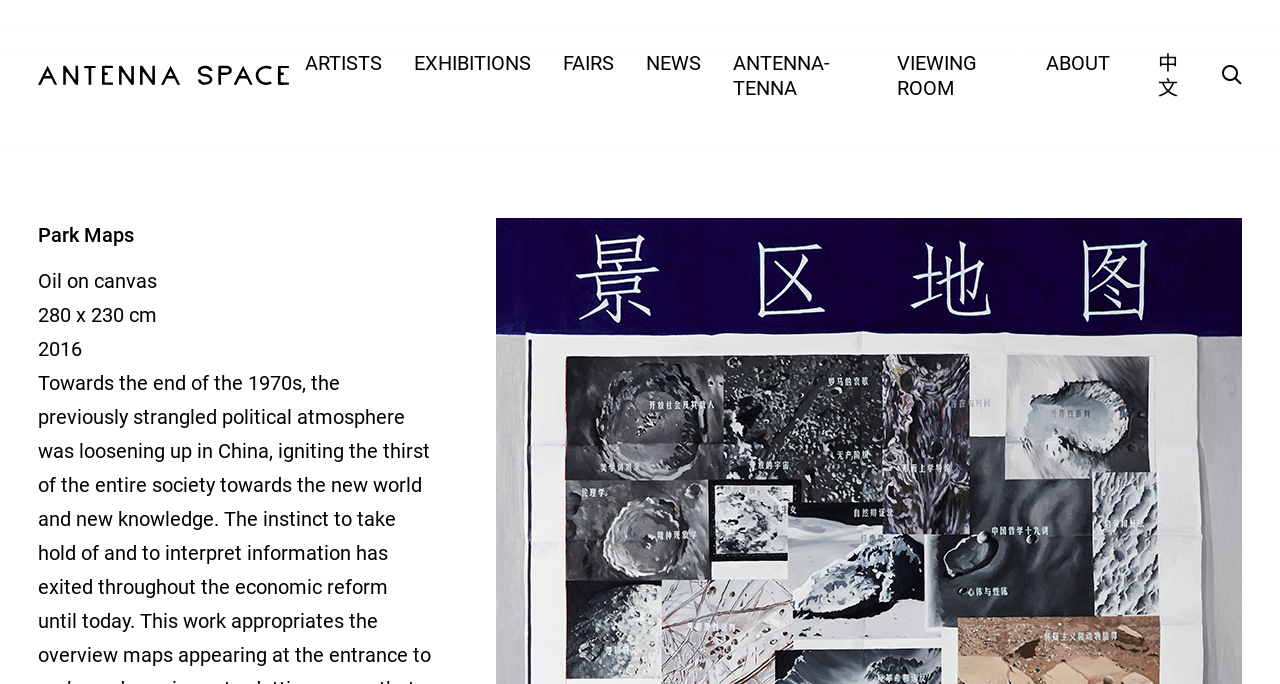Locate the bounding box of the user interface element based on this description: "situs togel Terpercaya".

None